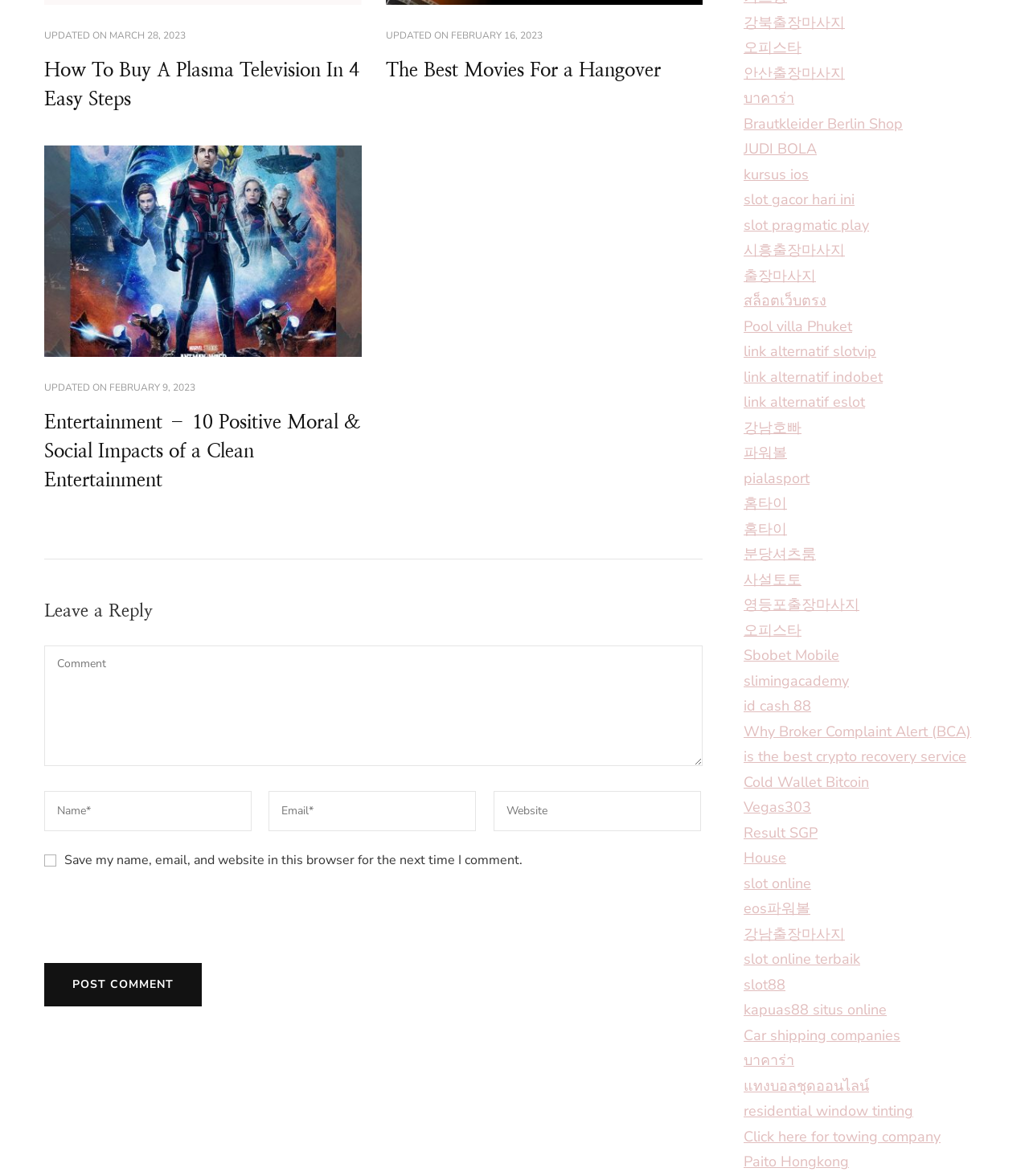Could you please study the image and provide a detailed answer to the question:
How many textboxes are there for leaving a reply?

I counted the number of textboxes in the 'Leave a Reply' section, which are required for name, email, website, and an additional optional textbox.